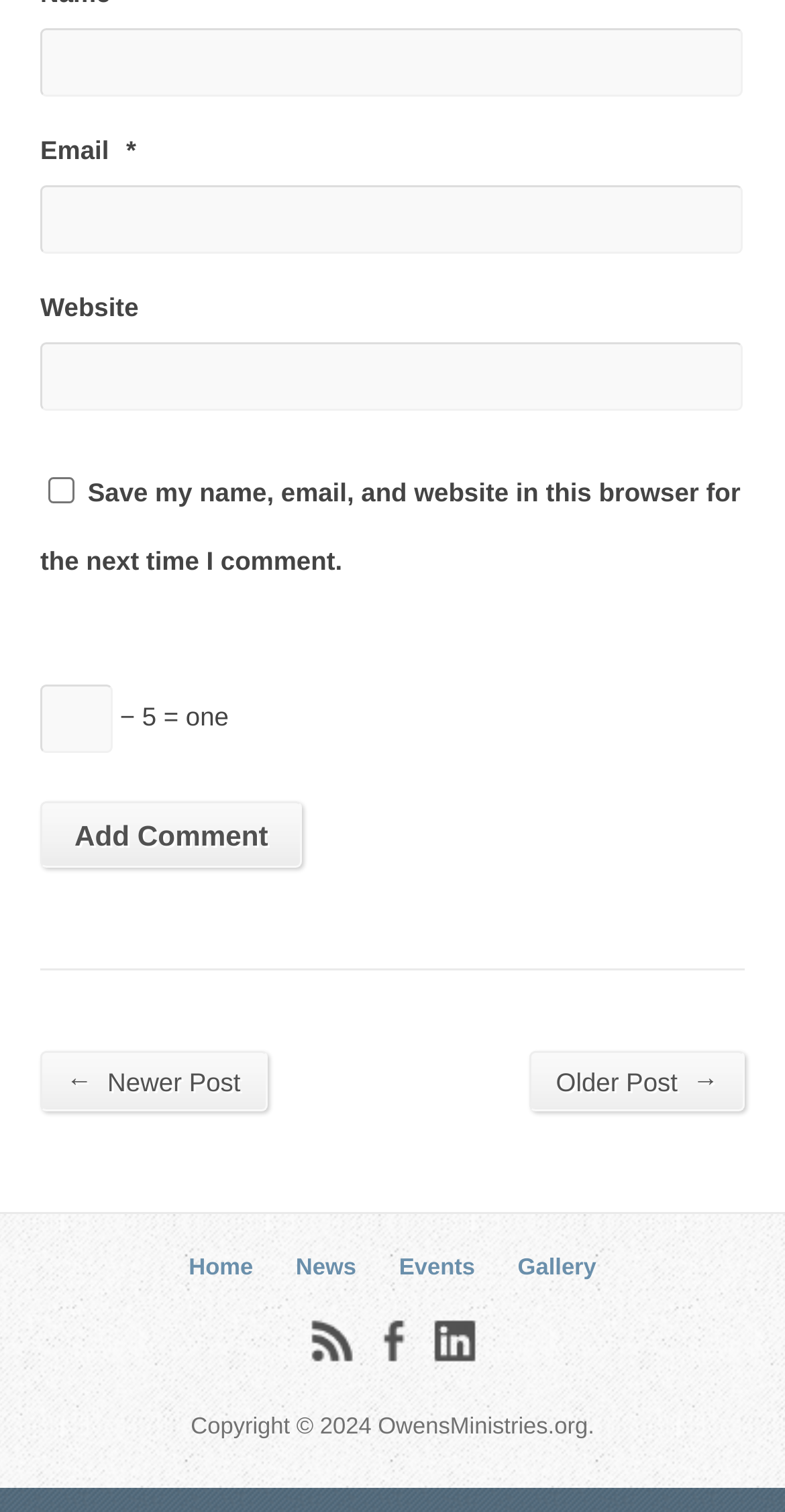Provide the bounding box for the UI element matching this description: "parent_node: Name * name="author"".

[0.051, 0.018, 0.945, 0.064]